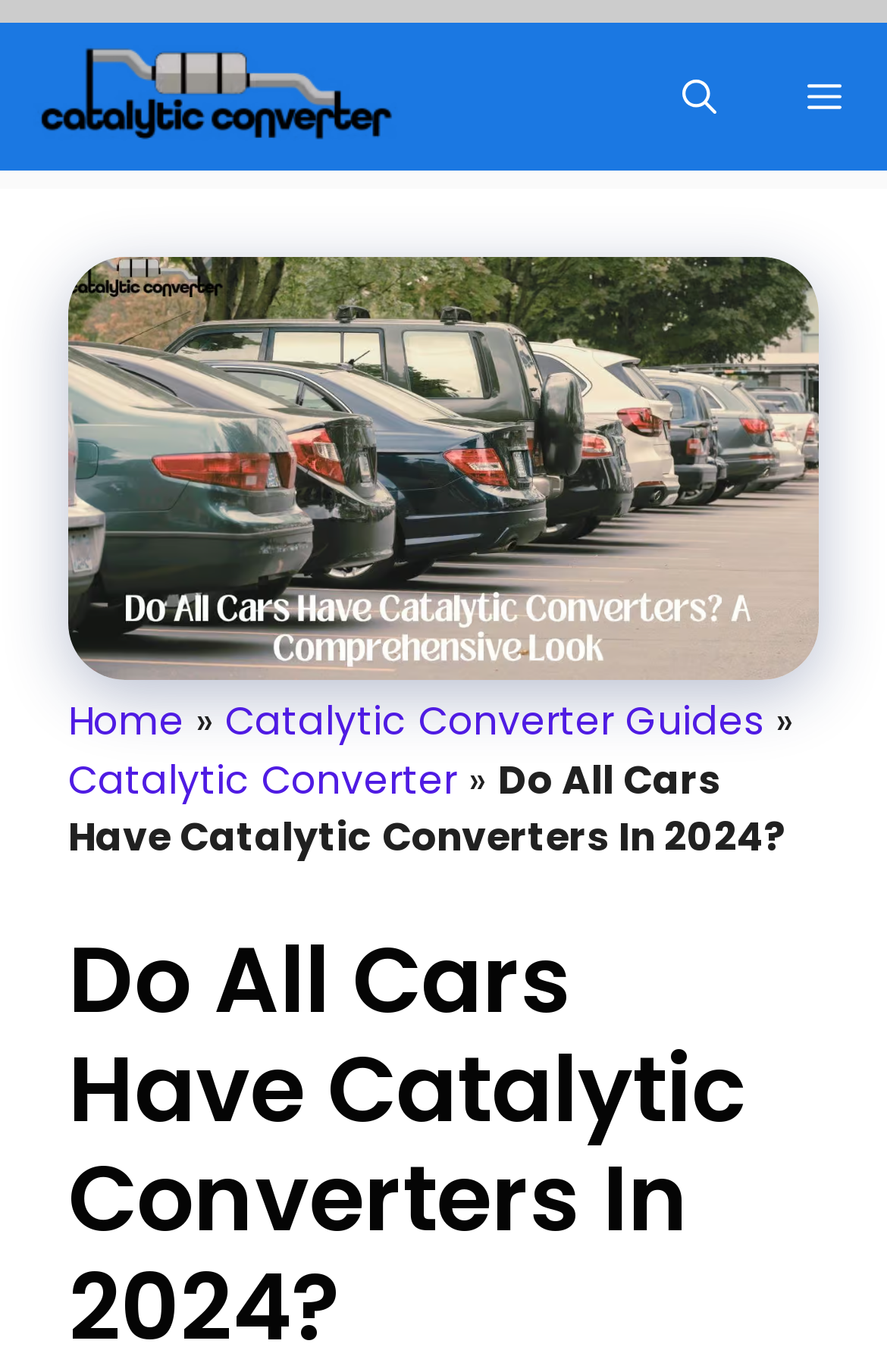Use a single word or phrase to answer the question: How many links are present in the search section?

4